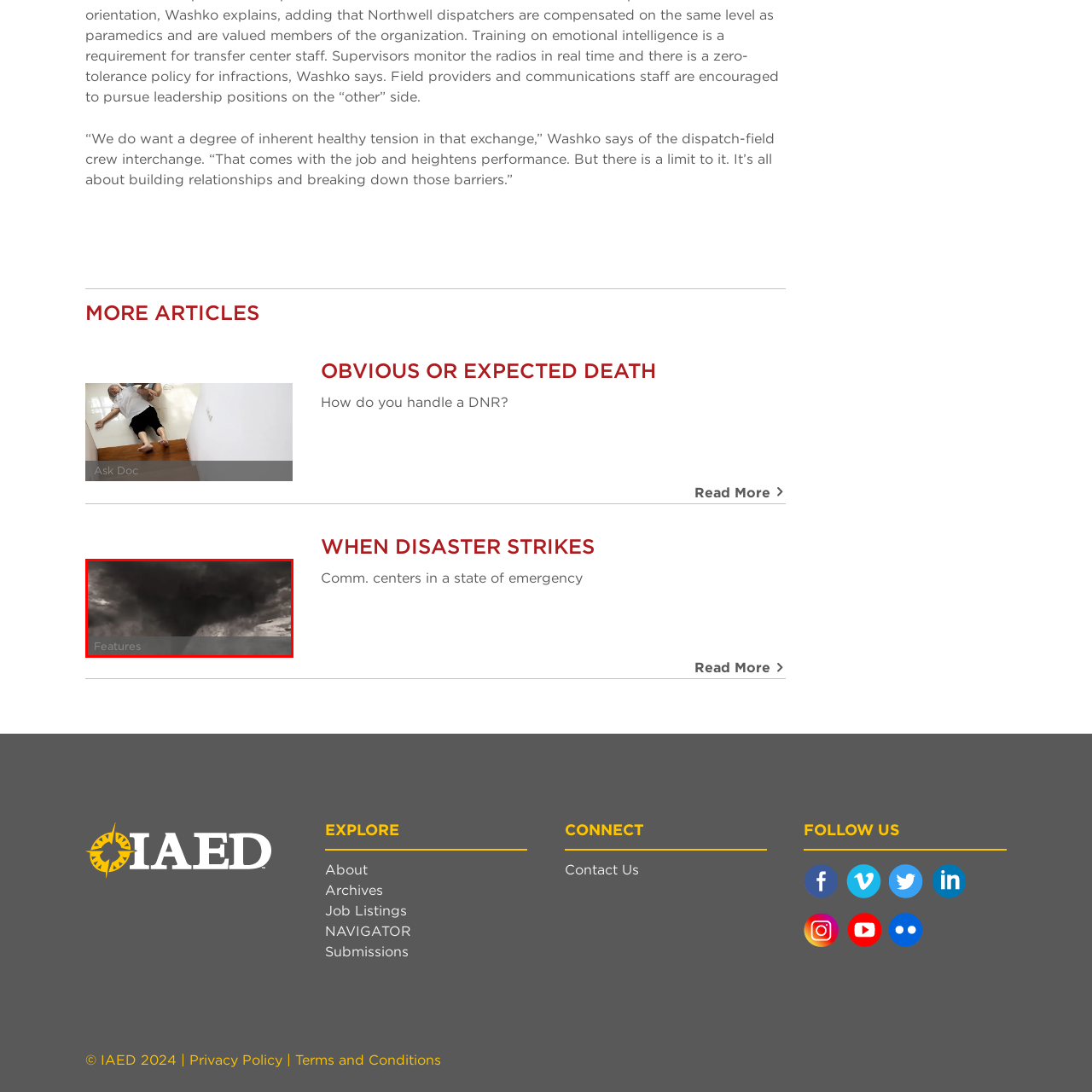Observe the image enclosed by the red border and respond to the subsequent question with a one-word or short phrase:
What is the likely topic of the article or section?

Disasters or emergency preparedness